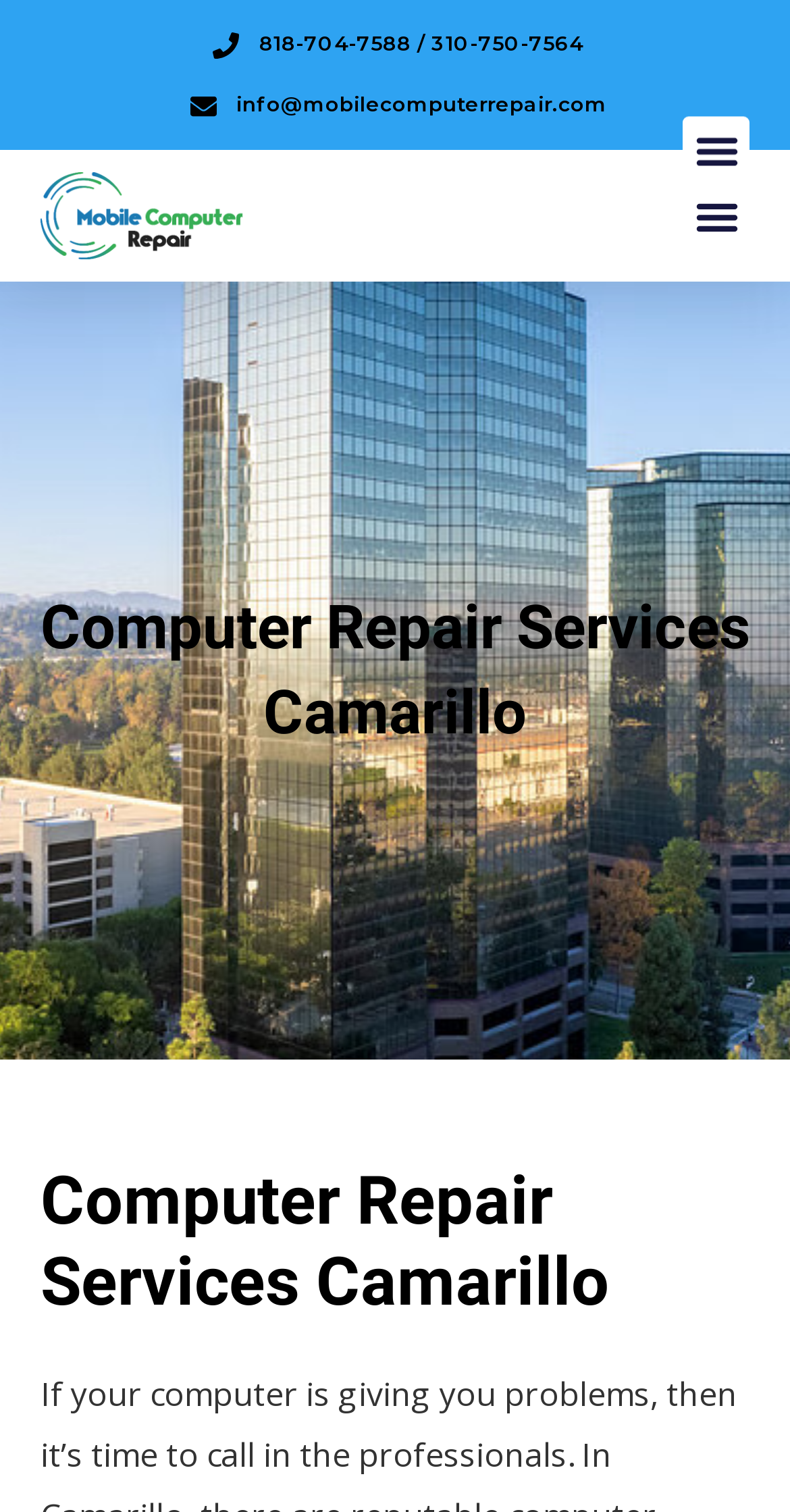What is the main title displayed on this webpage?

Computer Repair Services Camarillo